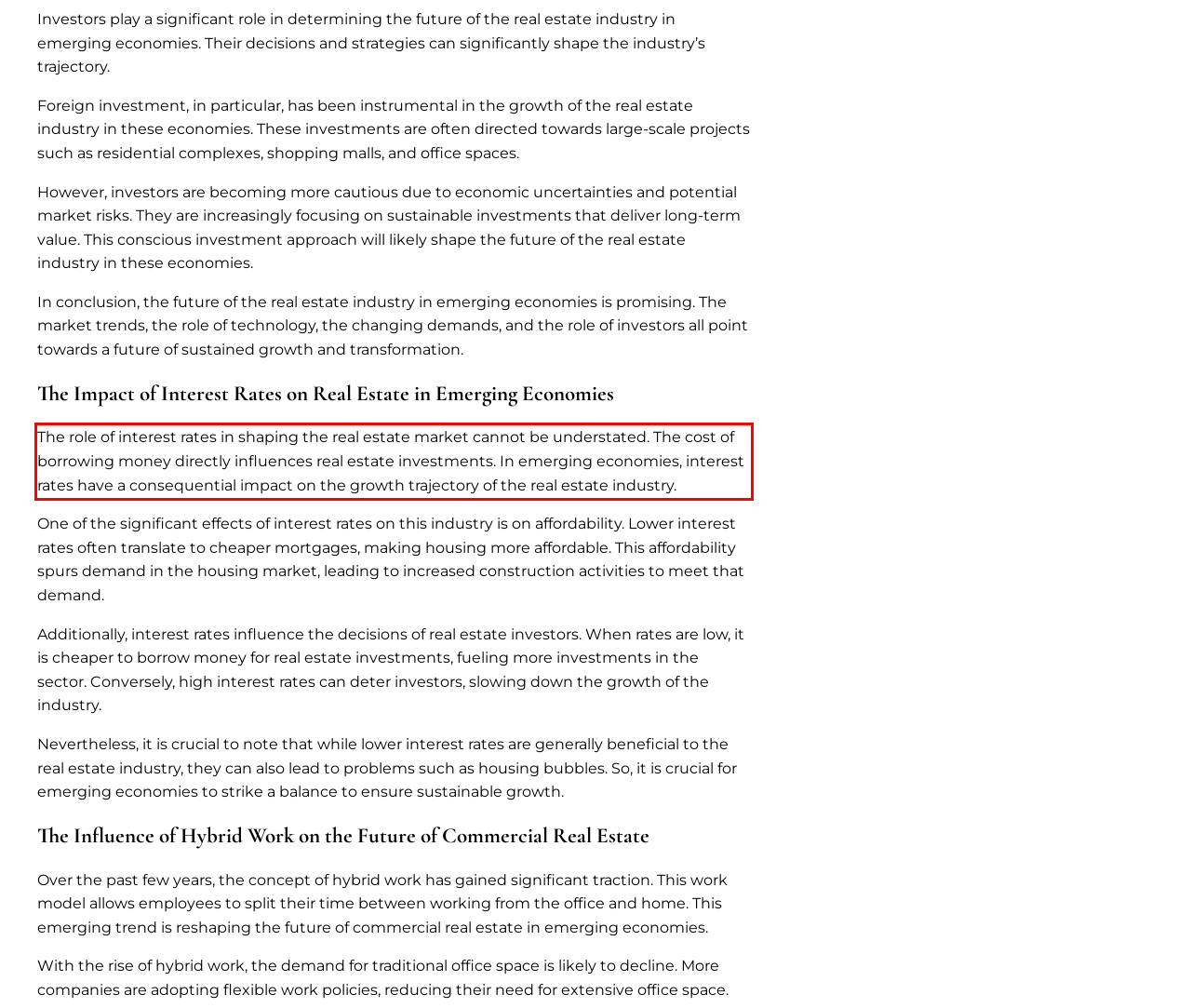You have a screenshot of a webpage where a UI element is enclosed in a red rectangle. Perform OCR to capture the text inside this red rectangle.

The role of interest rates in shaping the real estate market cannot be understated. The cost of borrowing money directly influences real estate investments. In emerging economies, interest rates have a consequential impact on the growth trajectory of the real estate industry.